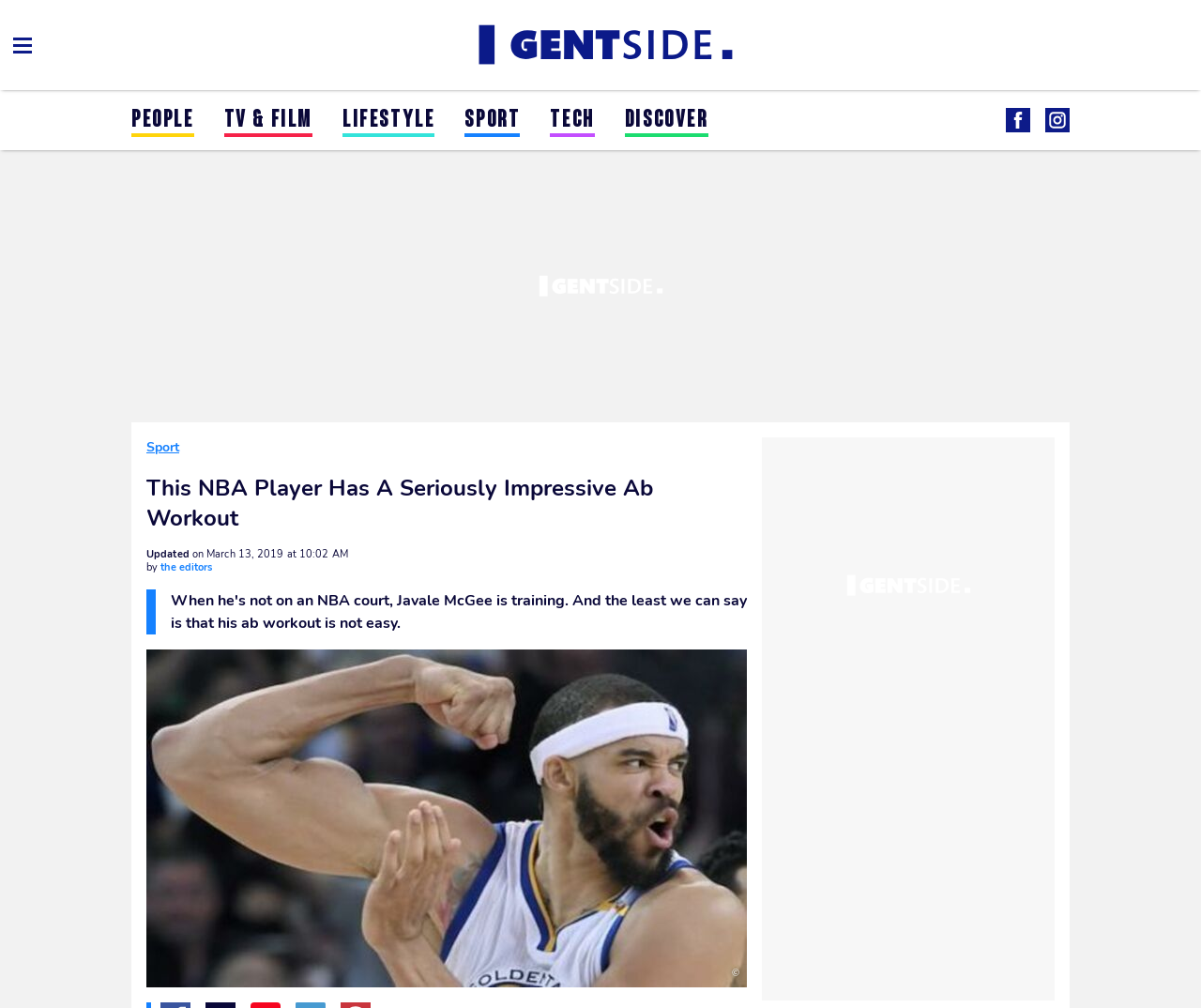Determine the bounding box coordinates for the clickable element required to fulfill the instruction: "Explore 'Other States Addressing Bullying Policy—Definitions'". Provide the coordinates as four float numbers between 0 and 1, i.e., [left, top, right, bottom].

None